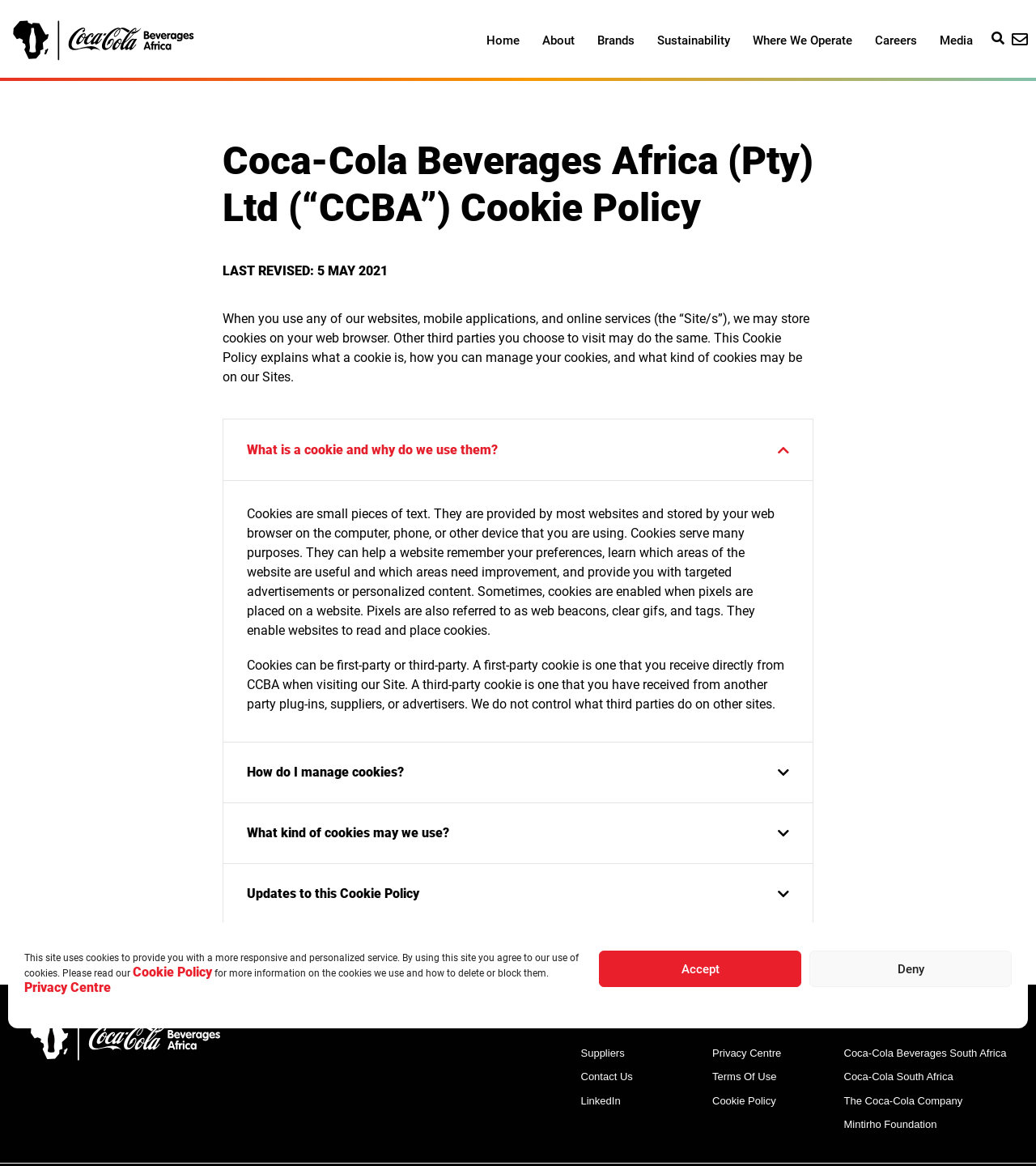How can cookies be managed?
Answer the question in as much detail as possible.

The webpage does not provide a direct answer on how to manage cookies, but it does have a section titled 'How do I manage cookies?' which suggests that more information can be found by clicking on that section.